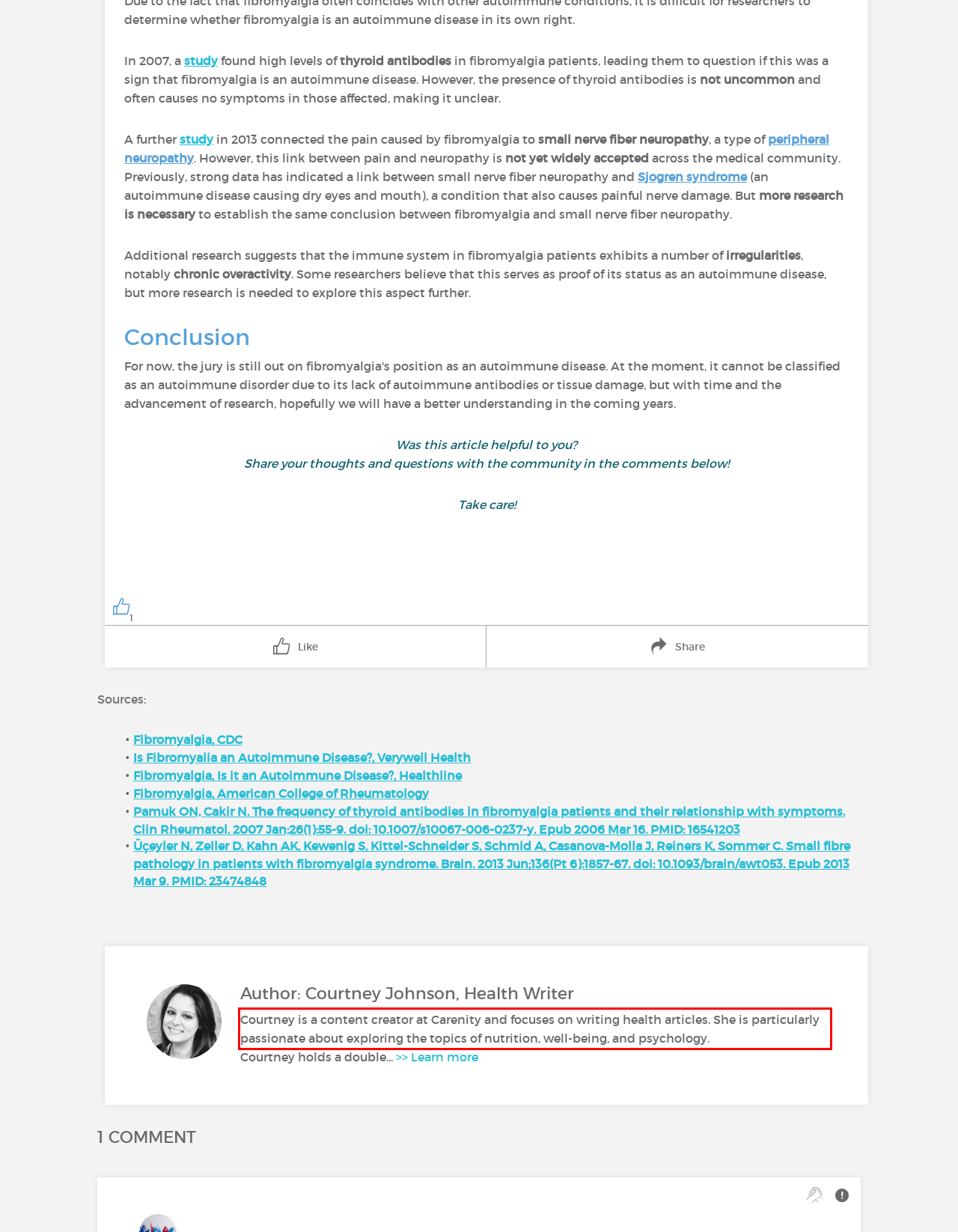Please look at the screenshot provided and find the red bounding box. Extract the text content contained within this bounding box.

Courtney is a content creator at Carenity and focuses on writing health articles. She is particularly passionate about exploring the topics of nutrition, well-being, and psychology.